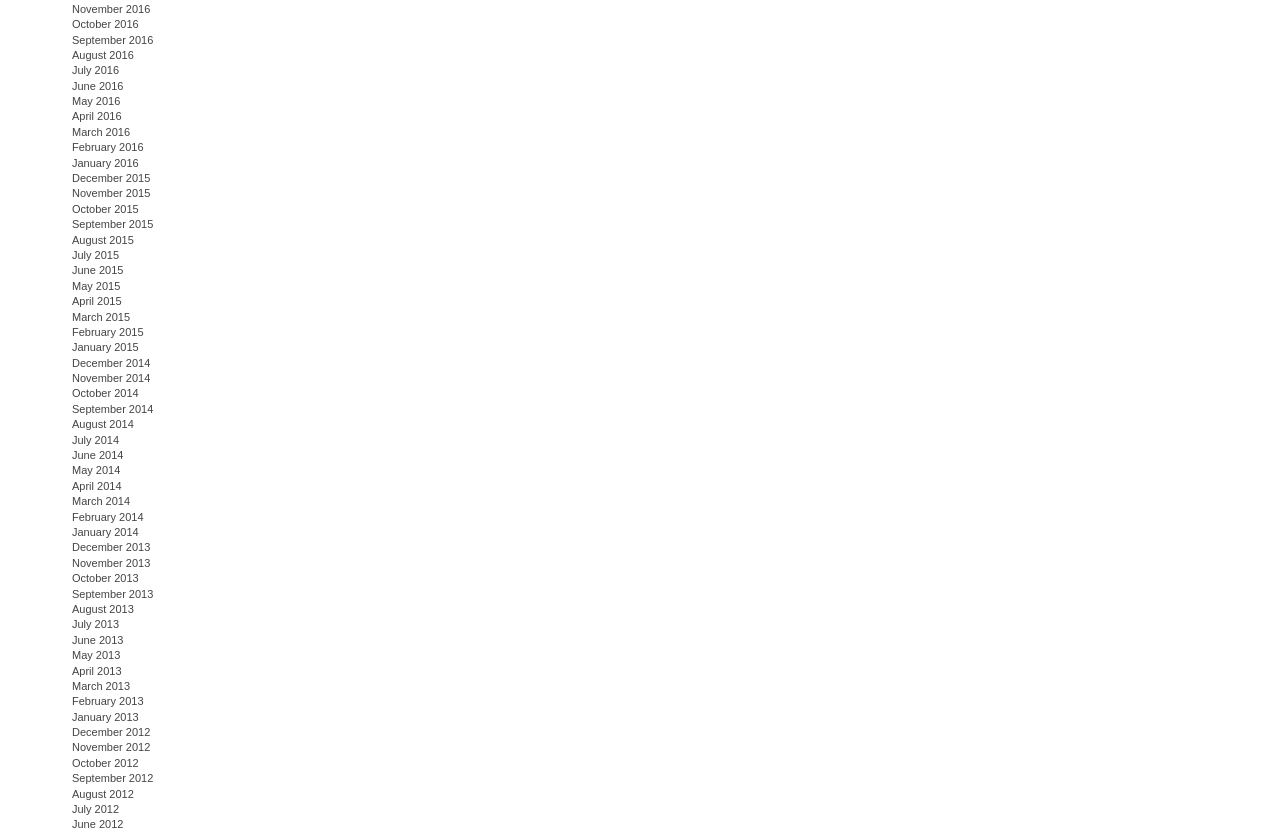Determine the bounding box coordinates of the clickable region to execute the instruction: "Read July 2014 posts". The coordinates should be four float numbers between 0 and 1, denoted as [left, top, right, bottom].

[0.056, 0.522, 0.093, 0.536]